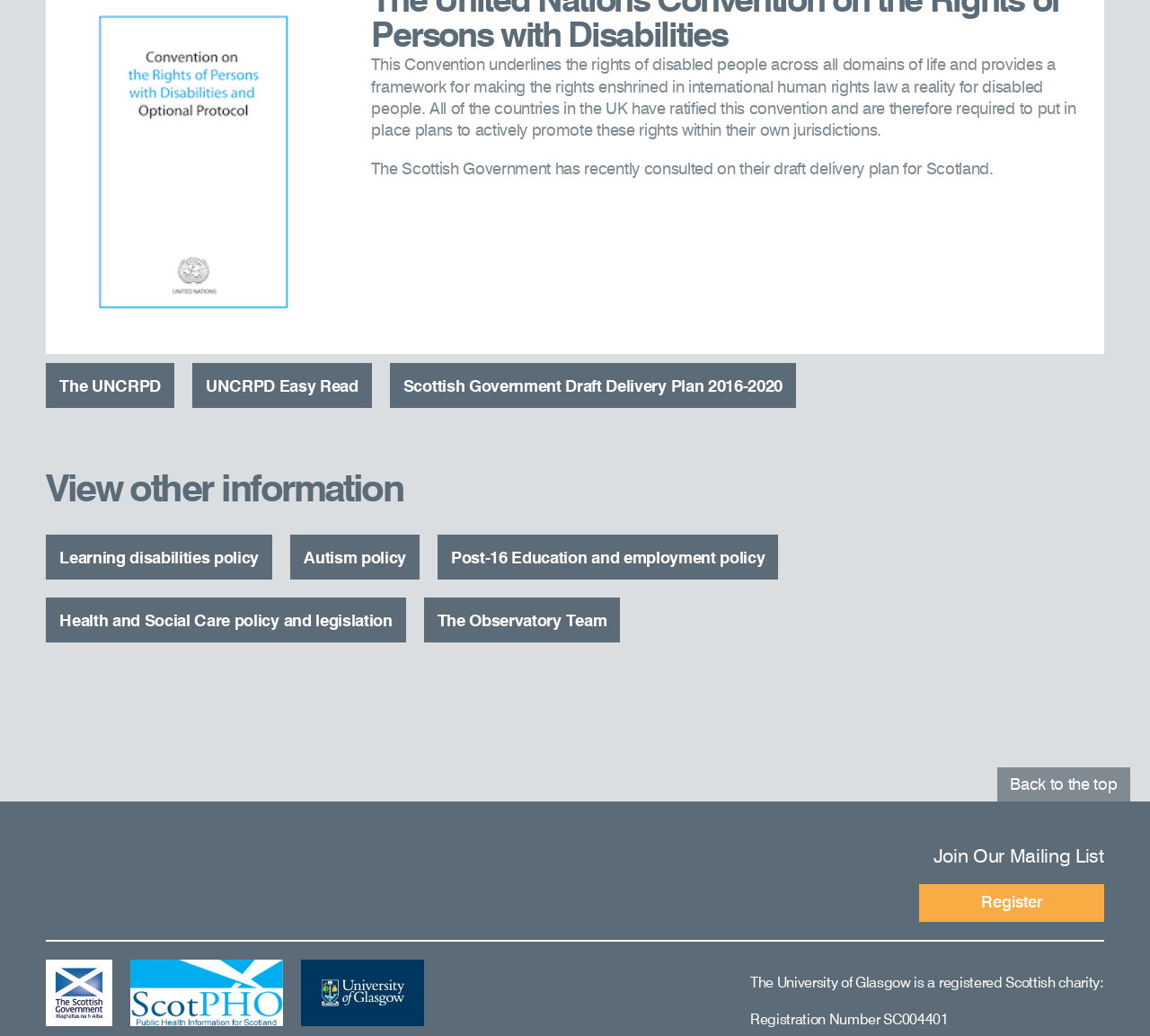Pinpoint the bounding box coordinates of the area that should be clicked to complete the following instruction: "Register to join the mailing list". The coordinates must be given as four float numbers between 0 and 1, i.e., [left, top, right, bottom].

[0.799, 0.854, 0.96, 0.89]